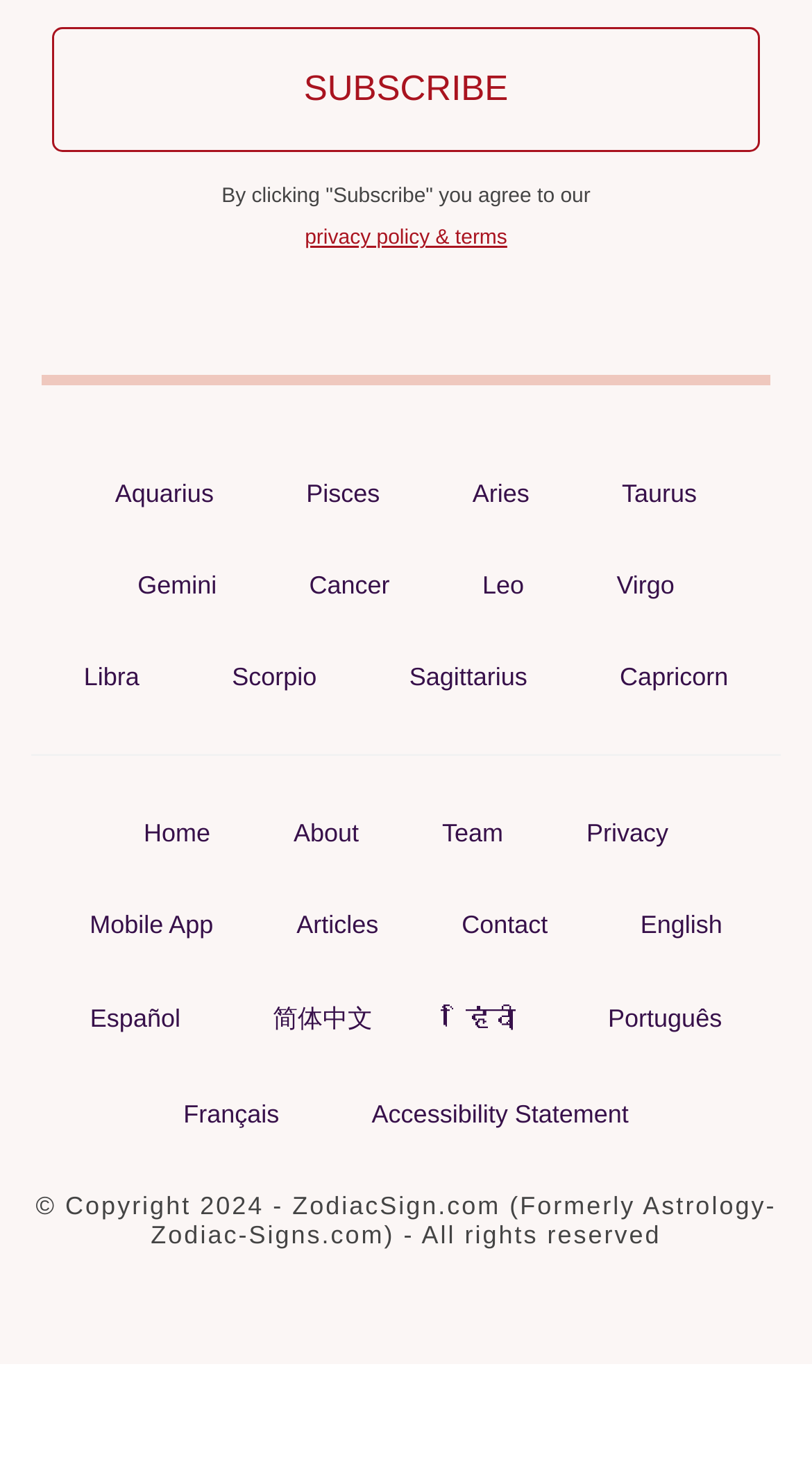Please specify the bounding box coordinates of the clickable region to carry out the following instruction: "Learn about Aquarius". The coordinates should be four float numbers between 0 and 1, in the format [left, top, right, bottom].

[0.116, 0.319, 0.289, 0.353]